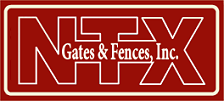Provide a single word or phrase answer to the question: 
What type of clients is the company trying to resonate with?

Commercial and residential